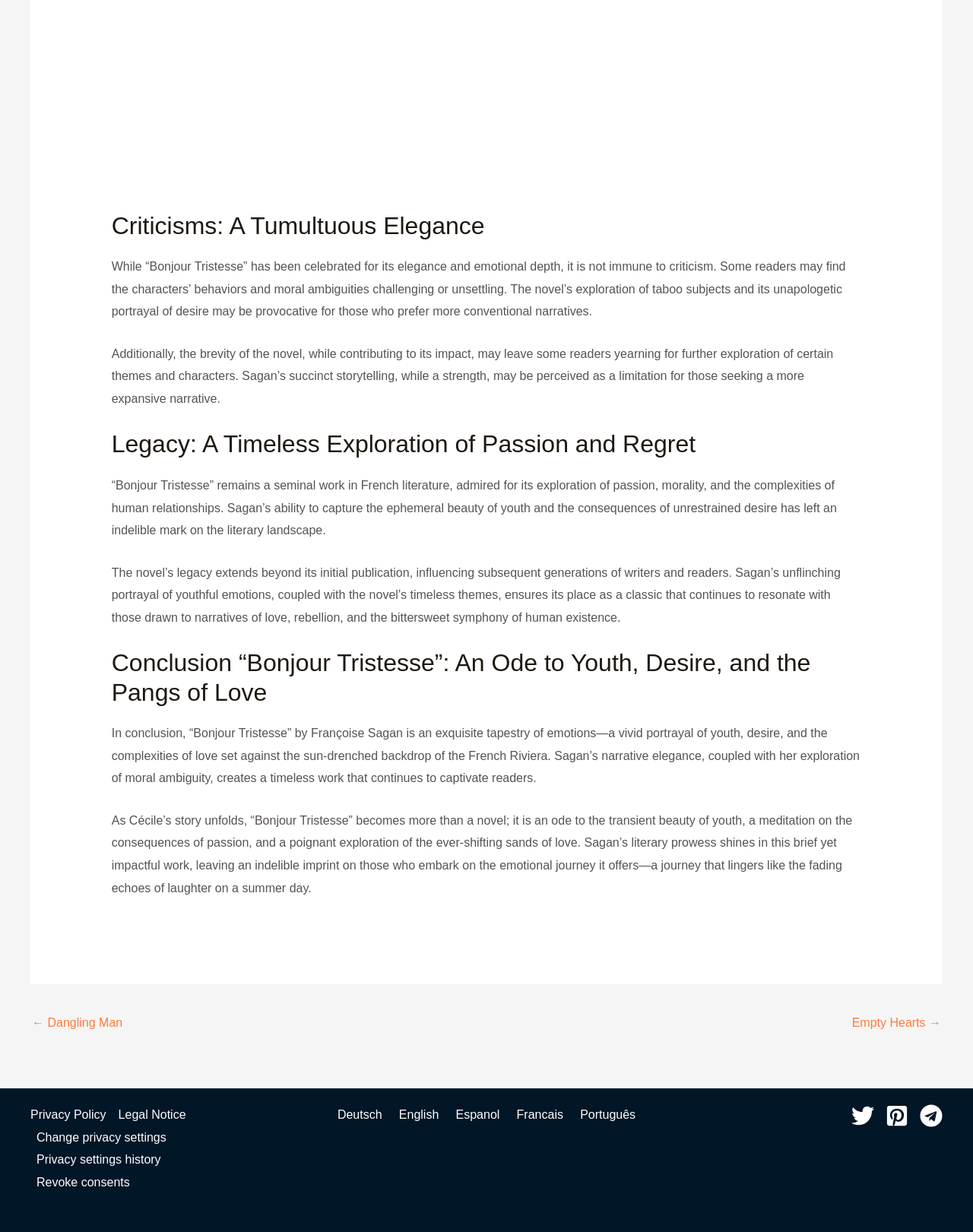What is the last sentence of the conclusion section?
From the screenshot, supply a one-word or short-phrase answer.

Sagan’s literary prowess shines in this brief yet impactful work, leaving an indelible imprint on those who embark on the emotional journey it offers—a journey that lingers like the fading echoes of laughter on a summer day.